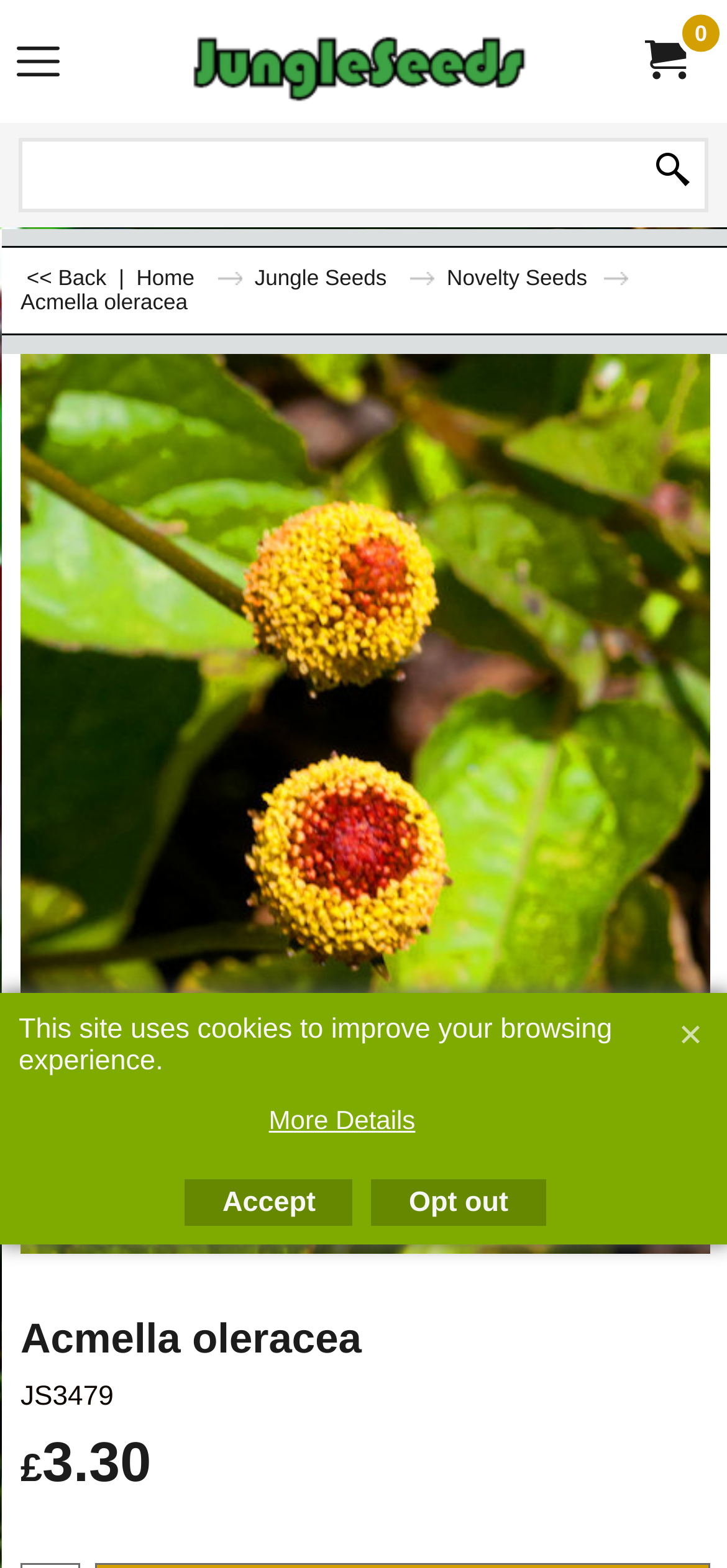Locate the bounding box coordinates of the element's region that should be clicked to carry out the following instruction: "Search for something". The coordinates need to be four float numbers between 0 and 1, i.e., [left, top, right, bottom].

[0.026, 0.088, 0.974, 0.135]